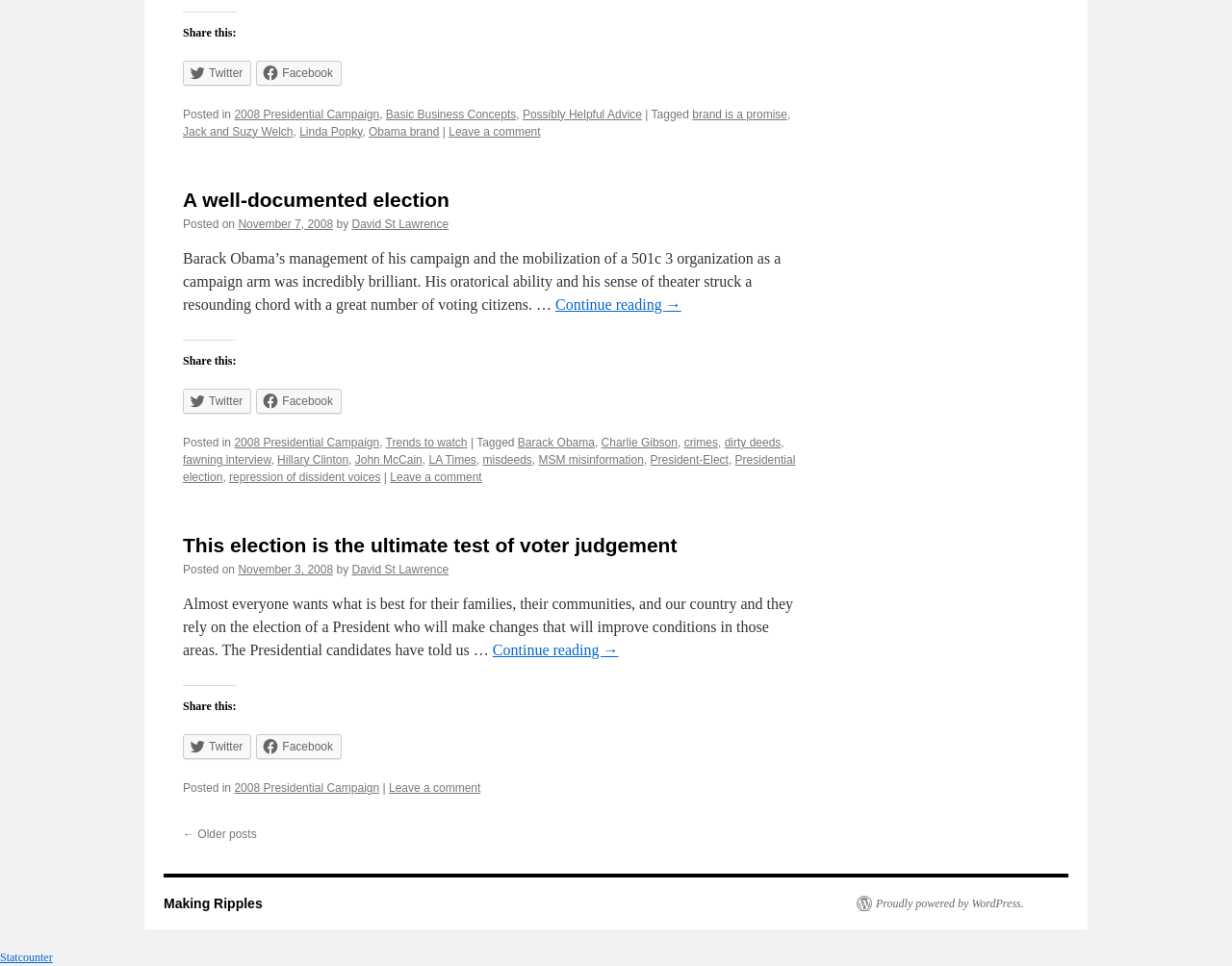Please mark the clickable region by giving the bounding box coordinates needed to complete this instruction: "Visit Making Ripples".

[0.133, 0.927, 0.213, 0.943]